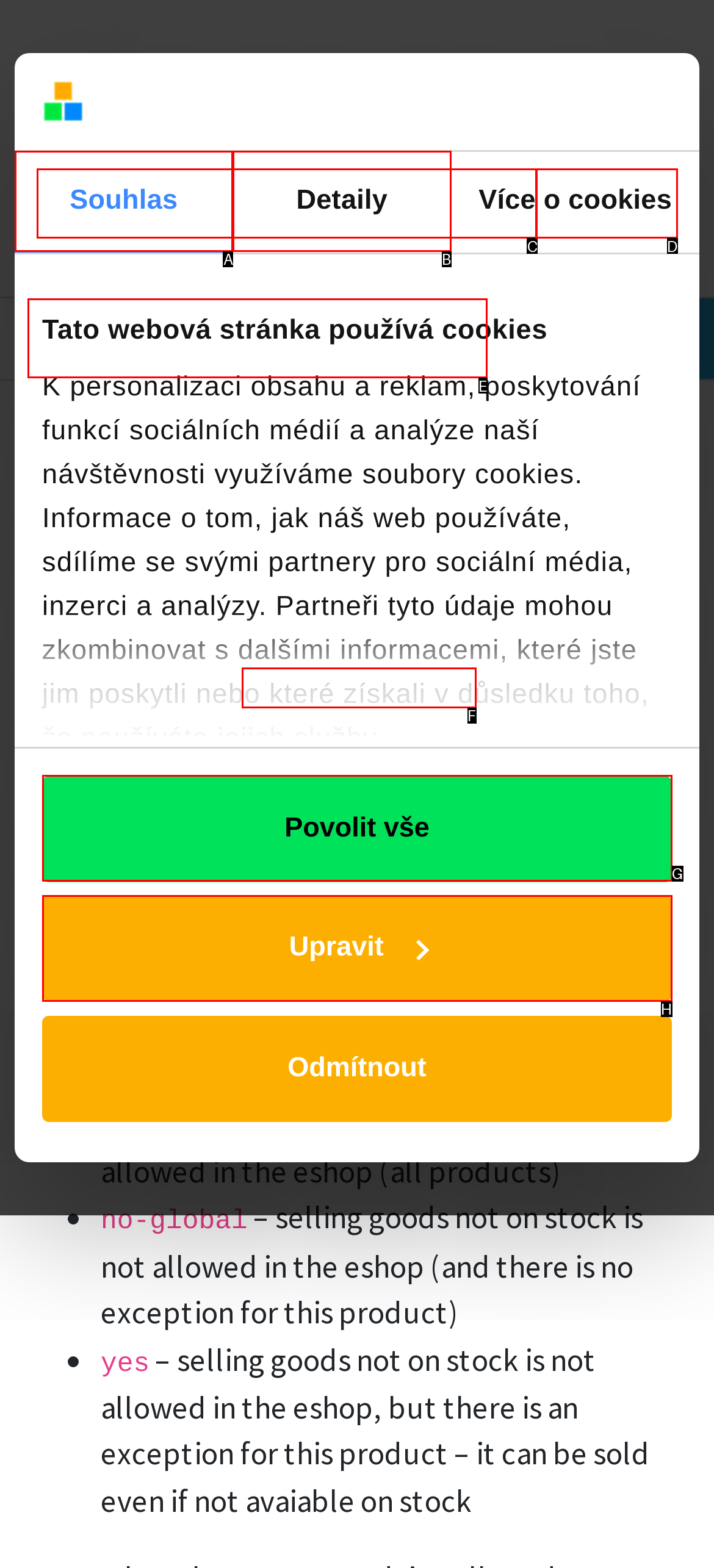Please determine which option aligns with the description: News from the Shoptet forge. Respond with the option’s letter directly from the available choices.

E